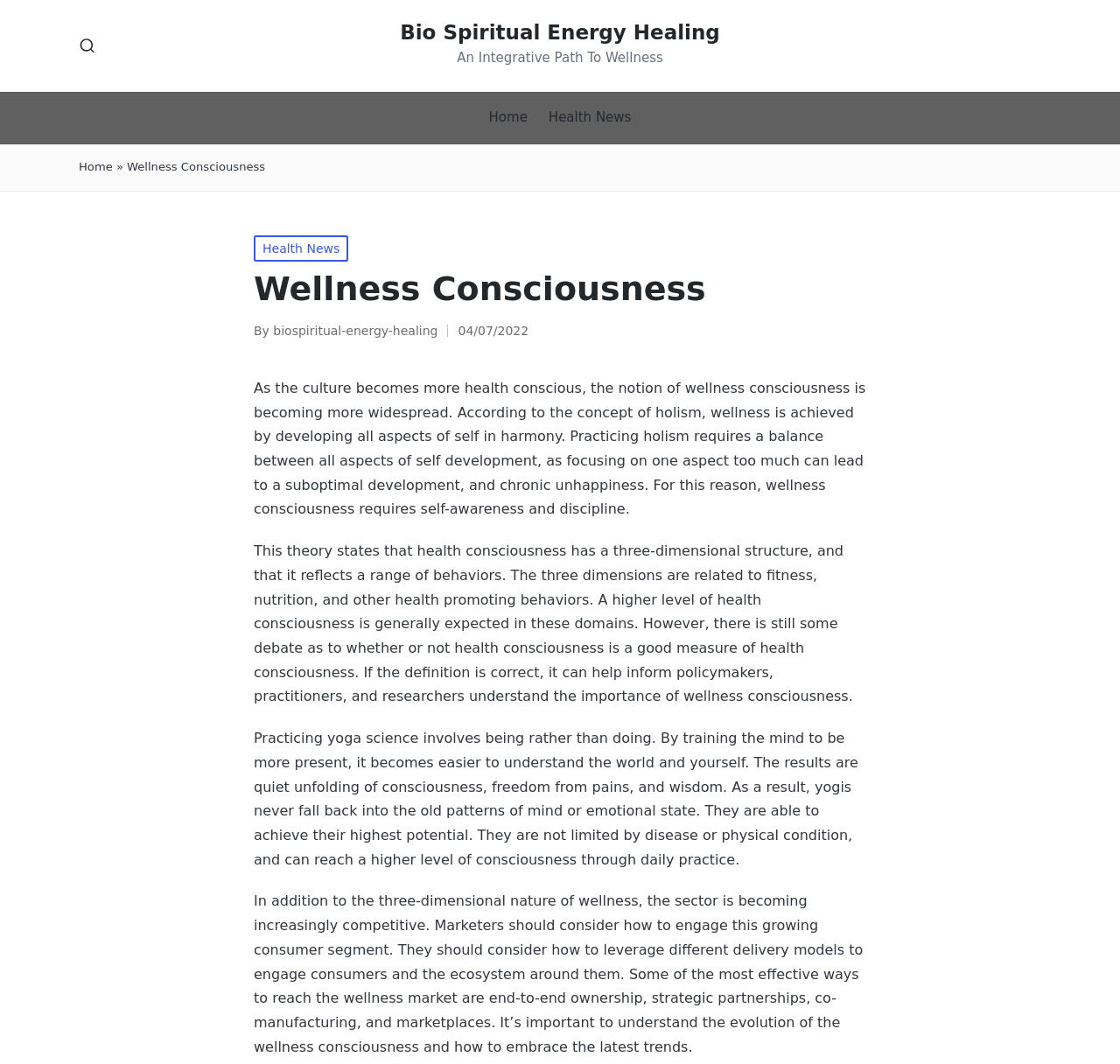What is the concept of wellness consciousness based on?
Based on the visual content, answer with a single word or a brief phrase.

Holism